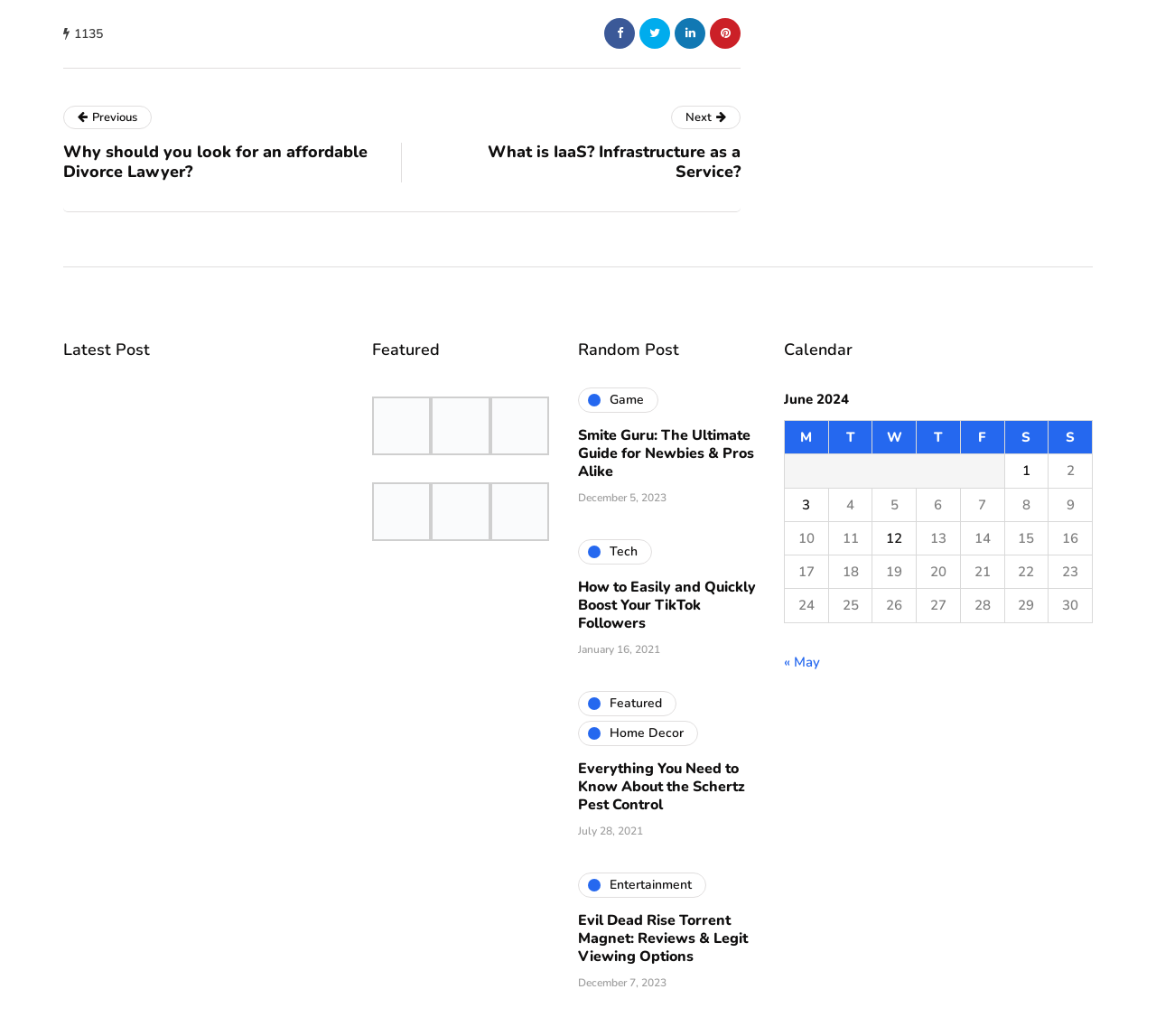Given the description: "Home Decor", determine the bounding box coordinates of the UI element. The coordinates should be formatted as four float numbers between 0 and 1, [left, top, right, bottom].

[0.5, 0.696, 0.604, 0.72]